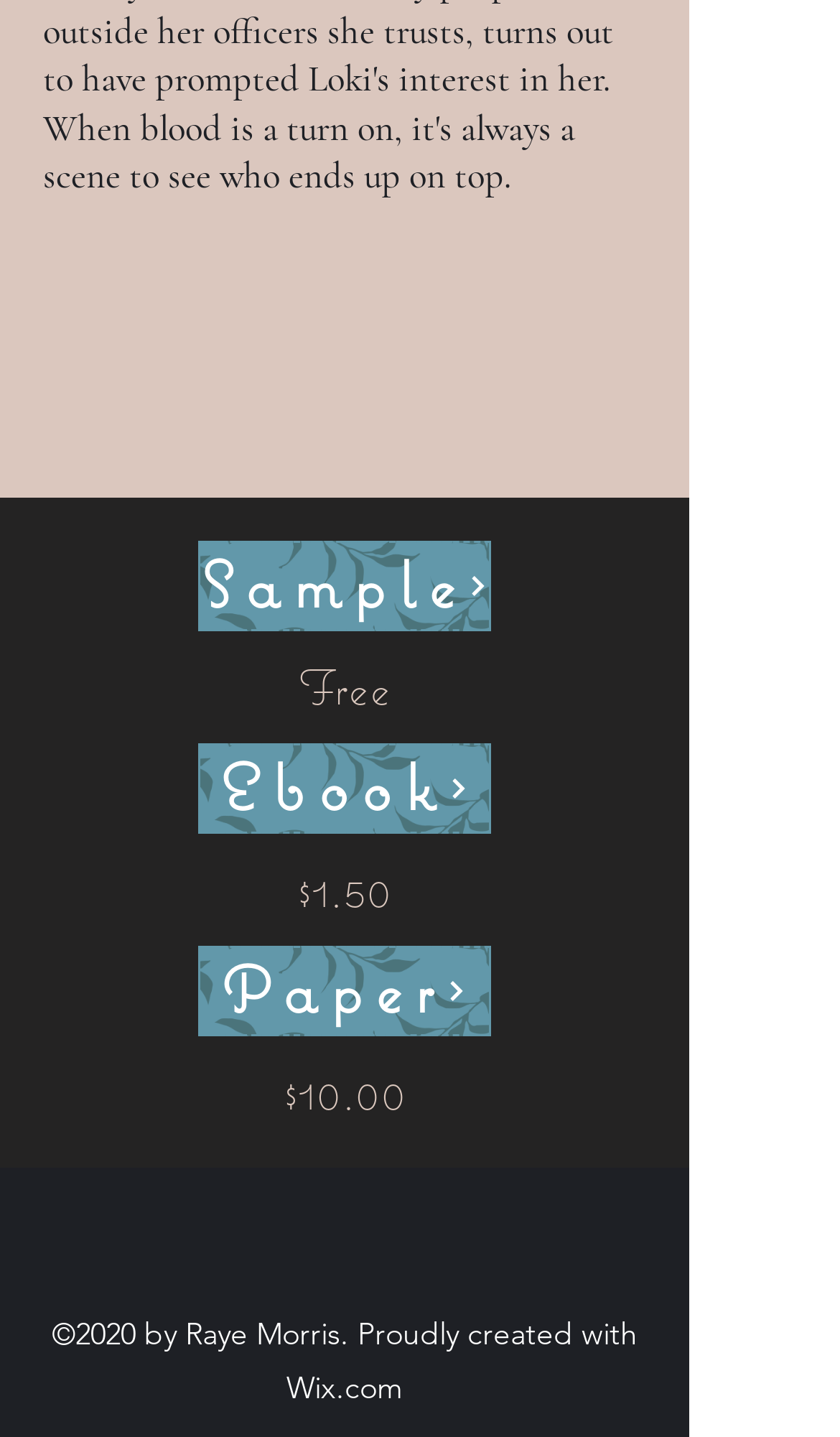Find and specify the bounding box coordinates that correspond to the clickable region for the instruction: "Click on Sample link".

[0.236, 0.376, 0.585, 0.439]